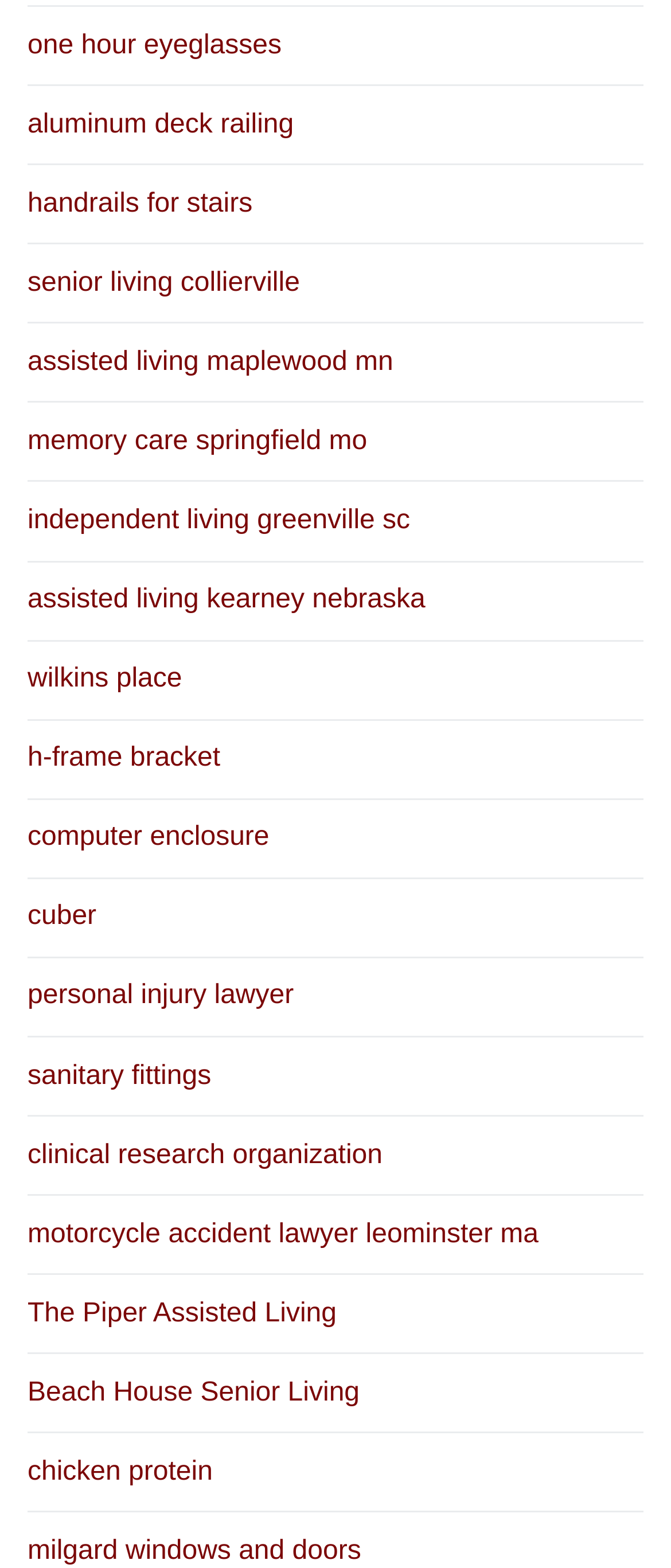Please identify the bounding box coordinates of the clickable element to fulfill the following instruction: "learn about clinical research organization". The coordinates should be four float numbers between 0 and 1, i.e., [left, top, right, bottom].

[0.041, 0.712, 0.959, 0.763]